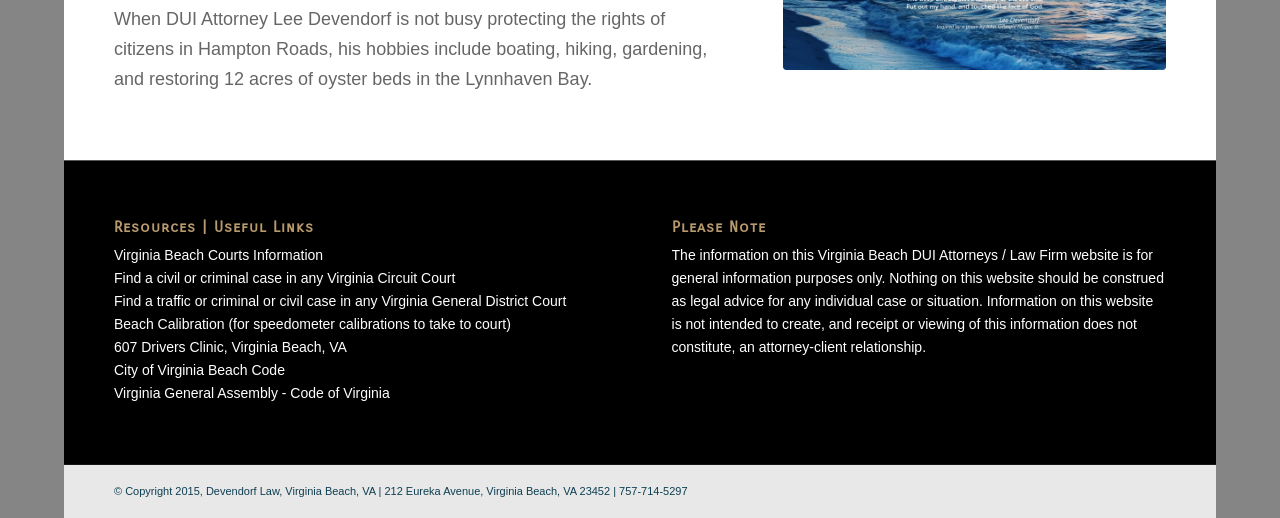What is the purpose of the Beach Calibration link?
Please ensure your answer to the question is detailed and covers all necessary aspects.

The answer can be inferred from the link text 'Beach Calibration (for speedometer calibrations to take to court)' which suggests that the link is related to speedometer calibrations.